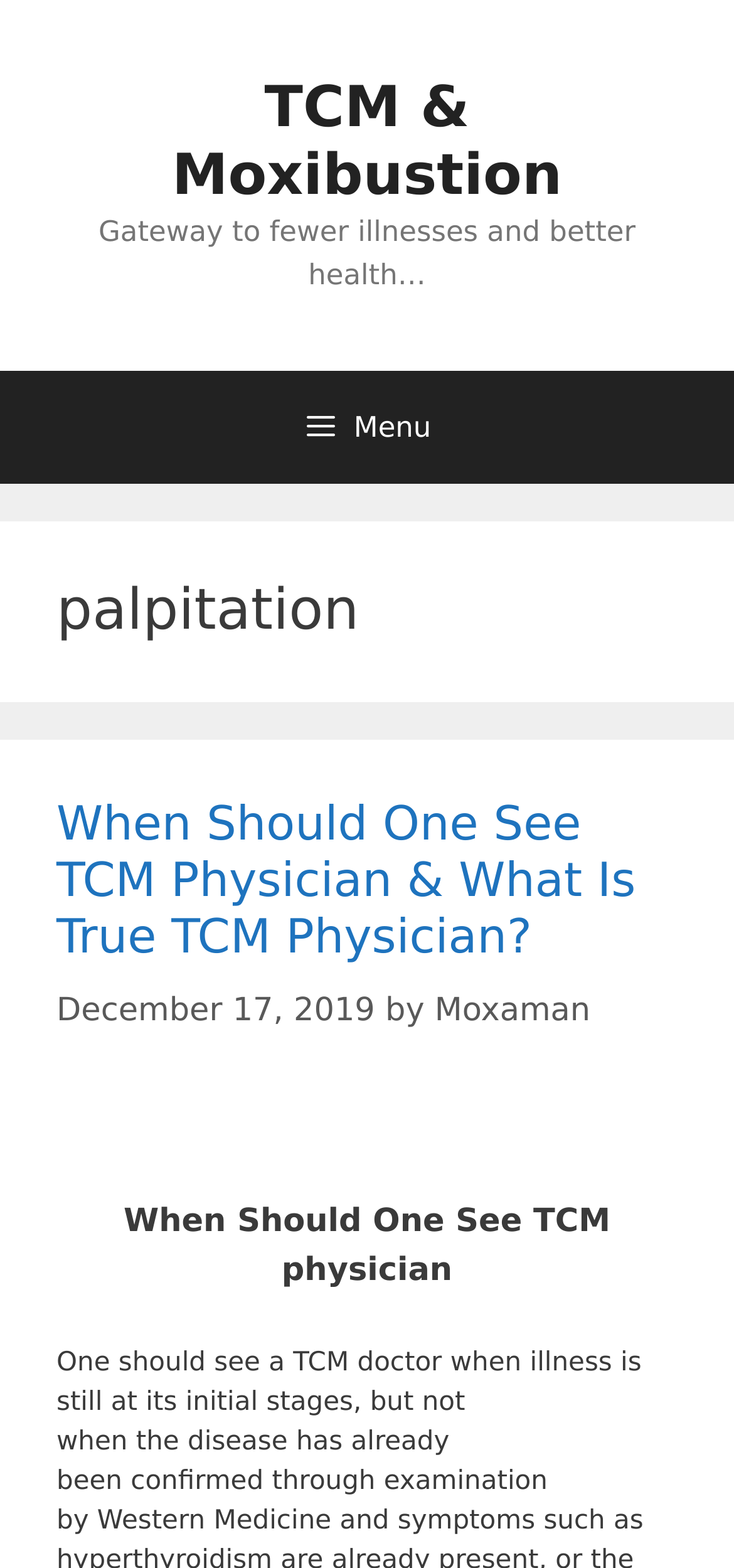Please answer the following question using a single word or phrase: 
Who is the author of the article?

Moxaman